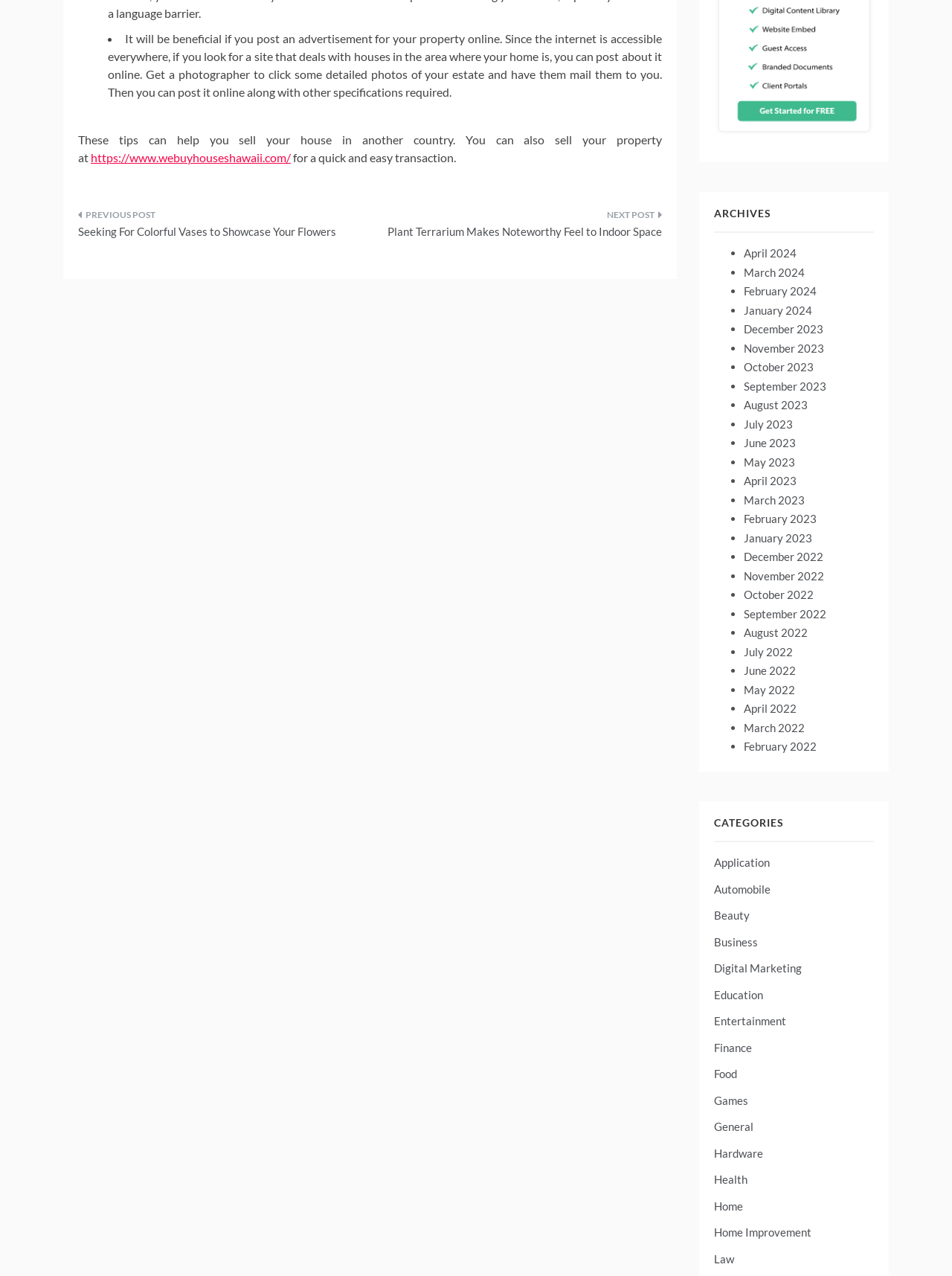Identify the bounding box coordinates of the clickable region to carry out the given instruction: "click on the 'CATEGORIES' heading".

[0.75, 0.64, 0.918, 0.66]